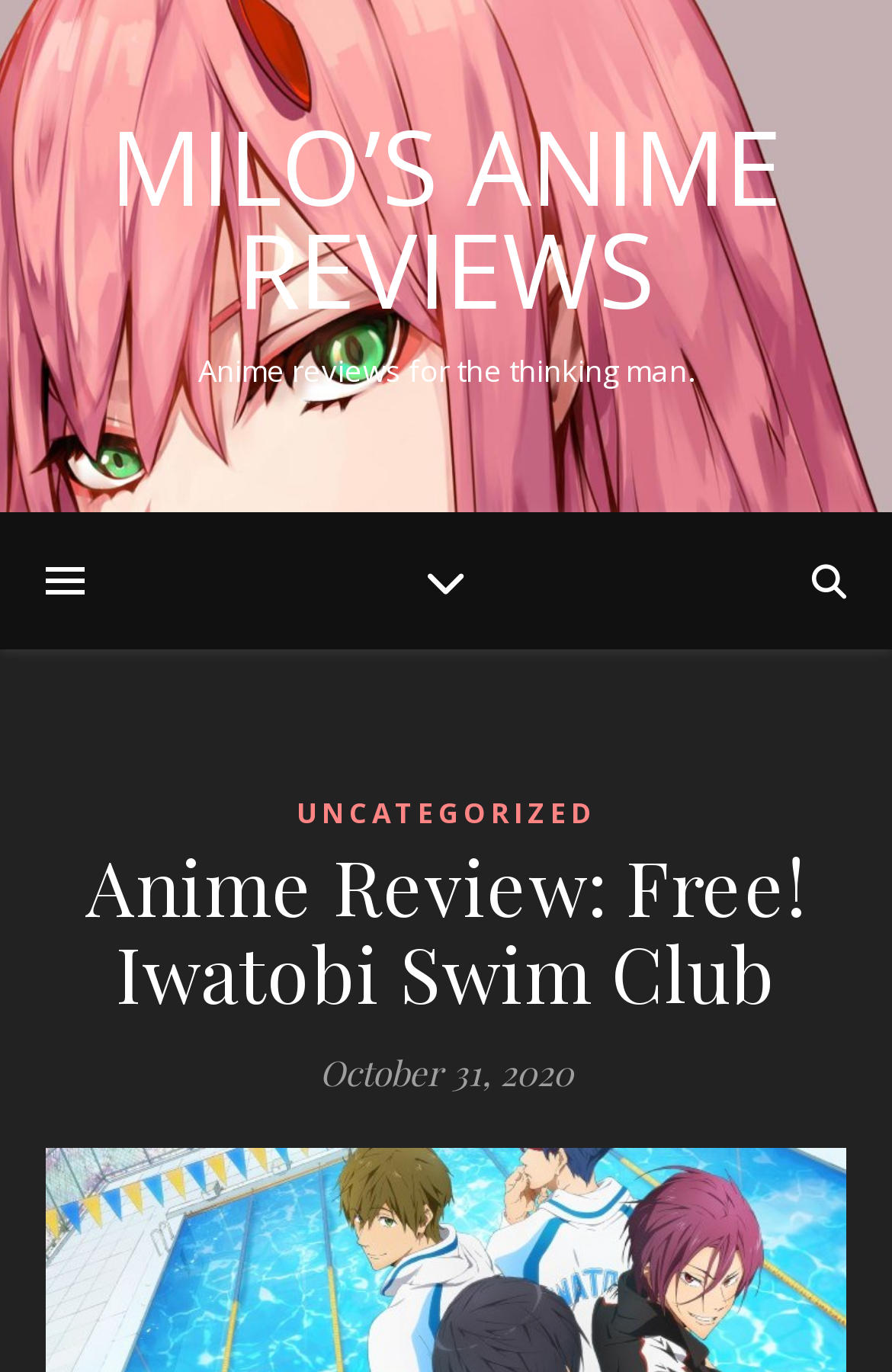Explain the webpage in detail.

The webpage is an anime review page, specifically for "Free! Iwatobi Swim Club". At the top, there is a link to "MILO'S ANIME REVIEWS" that spans the entire width of the page. Below this link, there is a short tagline "Anime reviews for the thinking man." that takes up about two-thirds of the page width.

Further down, there is a header section that occupies most of the page width. Within this section, there is a link to "UNCATEGORIZED" on the left, followed by a heading that reads "Anime Review: Free! Iwatobi Swim Club". This heading is positioned roughly in the middle of the page. Below the heading, there is a date "October 31, 2020" that is aligned to the right of the heading.